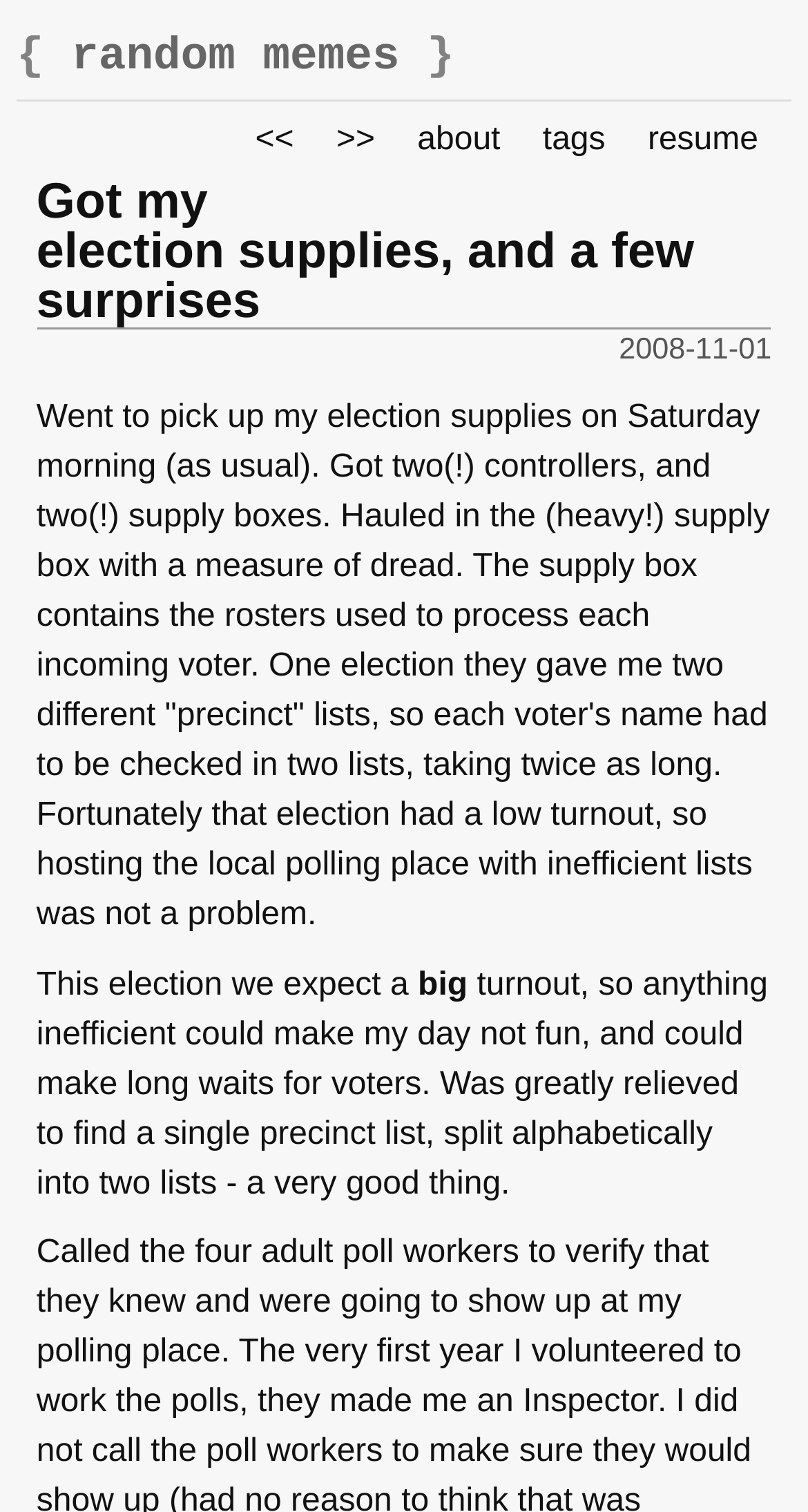Please find and give the text of the main heading on the webpage.

Got my election supplies, and a few surprises